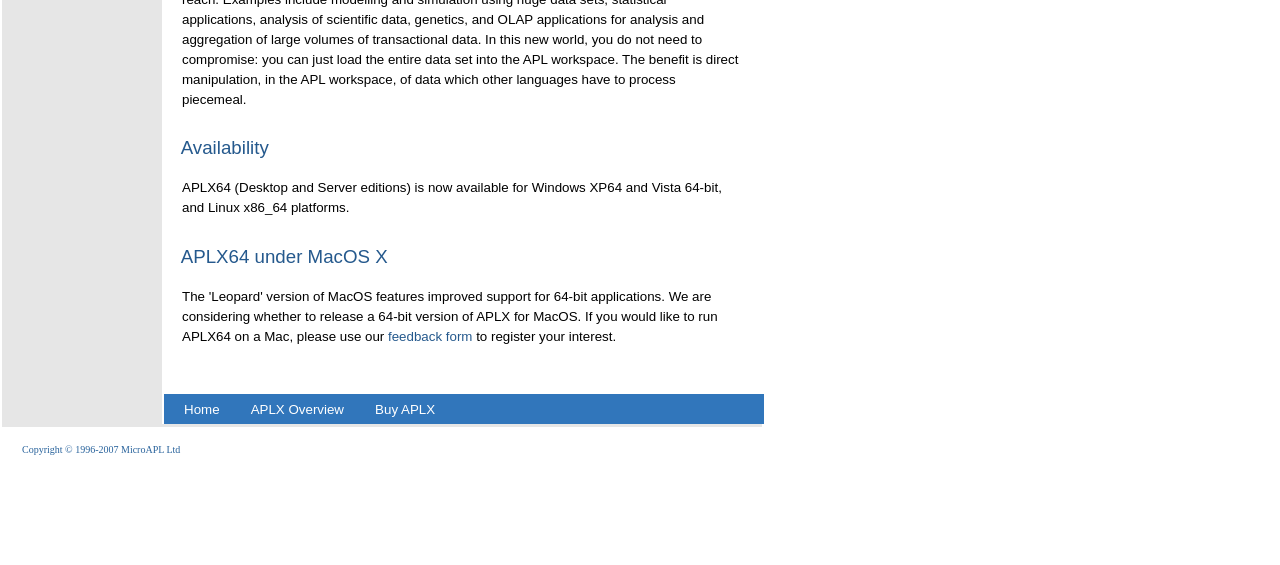Based on the image, provide a detailed and complete answer to the question: 
What are the navigation options?

By examining the LayoutTableCell element containing the text 'Home APLX Overview Buy APLX', we can see that there are navigation options to 'Home', 'APLX Overview', and 'Buy APLX'.